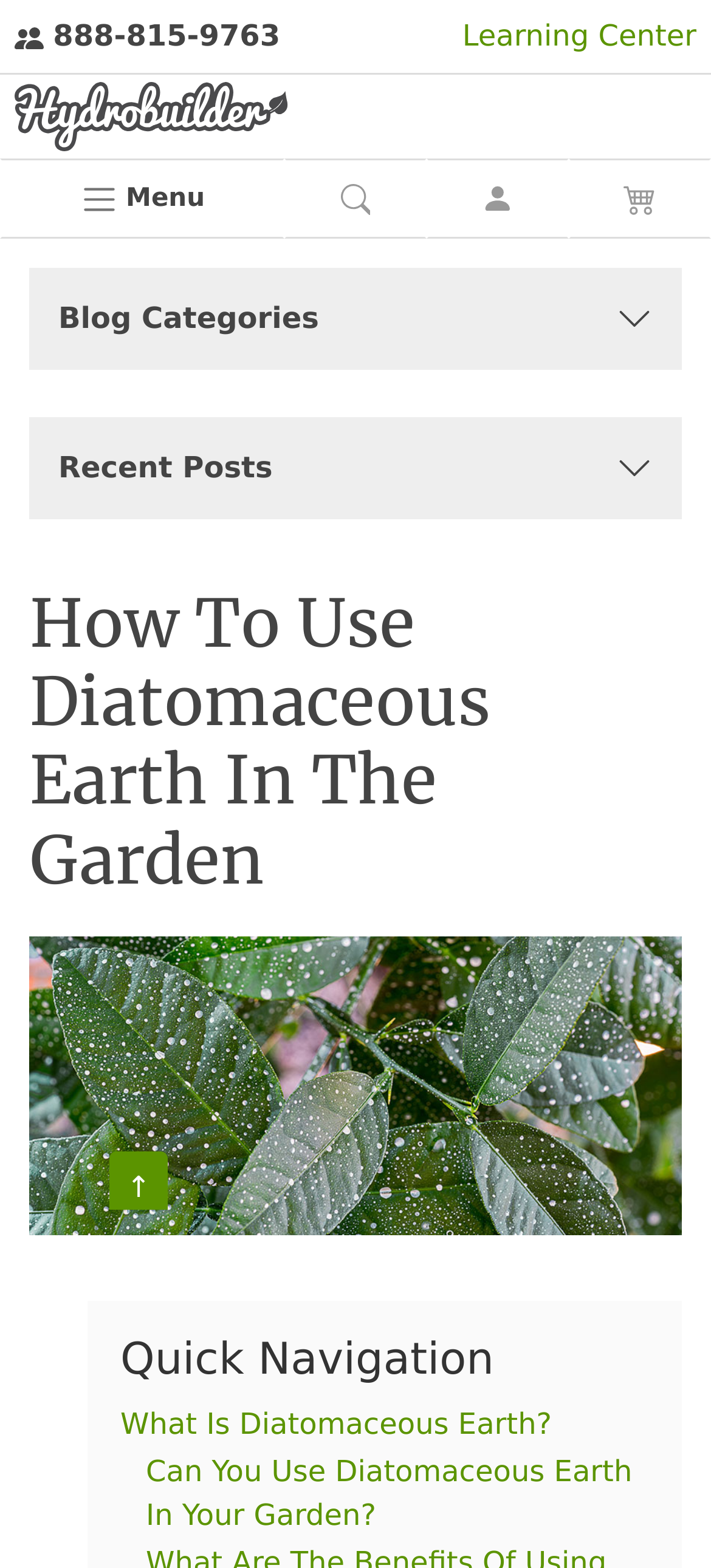What is the purpose of the 'Quick Navigation' section?
Look at the webpage screenshot and answer the question with a detailed explanation.

The 'Quick Navigation' section contains links to specific topics, such as 'What Is Diatomaceous Earth?' and 'Can You Use Diatomaceous Earth In Your Garden?', which suggests that its purpose is to allow users to quickly navigate to specific parts of the webpage.